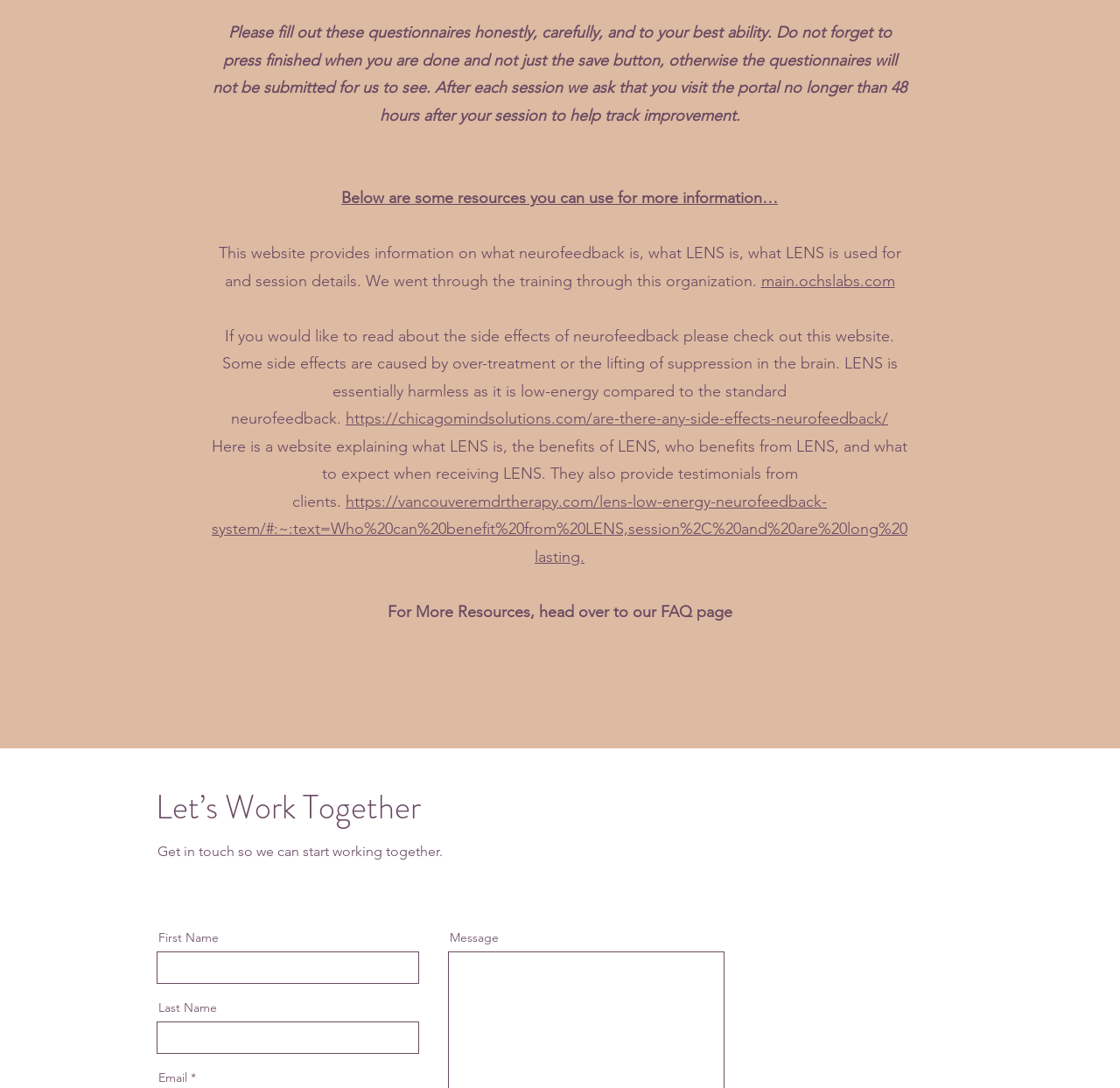What is the contact form used for?
Provide a detailed answer to the question, using the image to inform your response.

The contact form on the webpage is used for users to get in touch with the website owners or administrators, as indicated by the instruction 'Get in touch so we can start working together.'